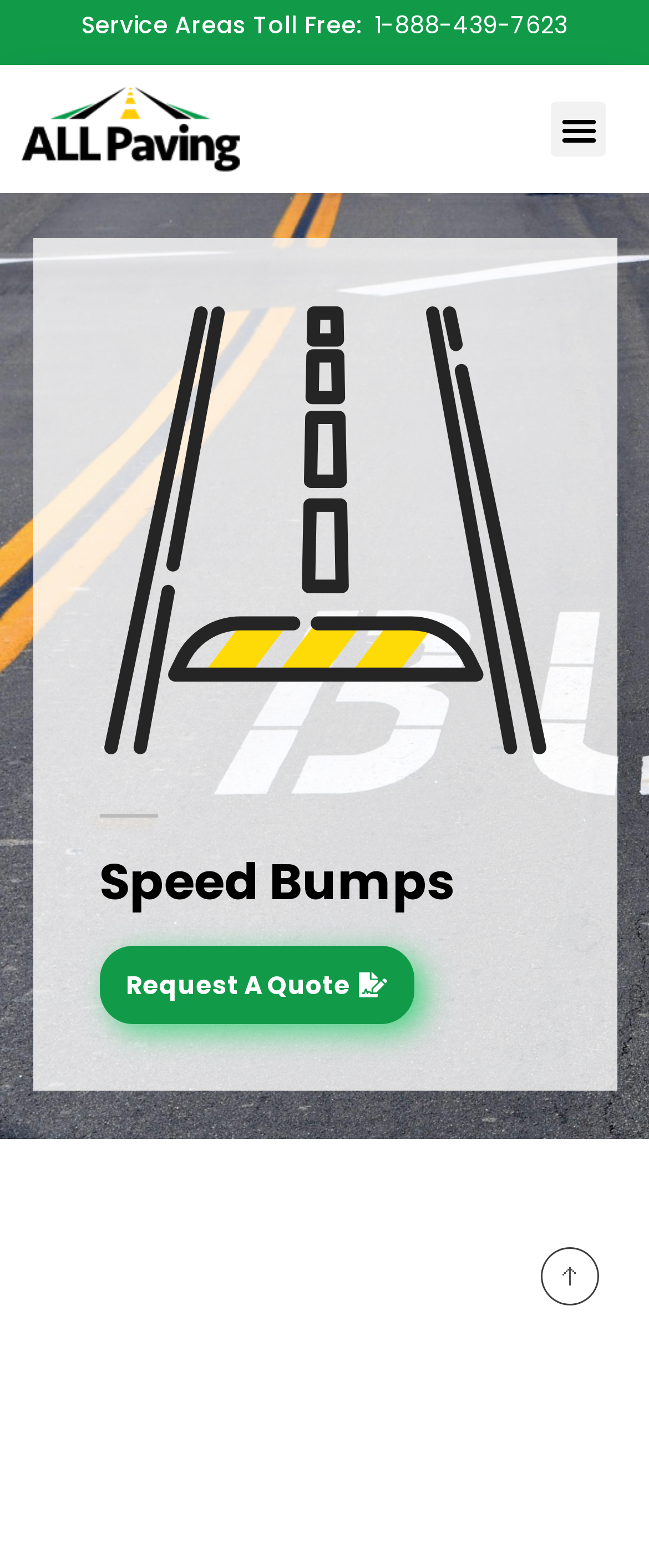What is the purpose of speed bumps?
Using the image as a reference, give an elaborate response to the question.

The purpose of speed bumps is for safety, as mentioned in the text 'They are required by most city and housing regulations due to the safety they provide for the area.'